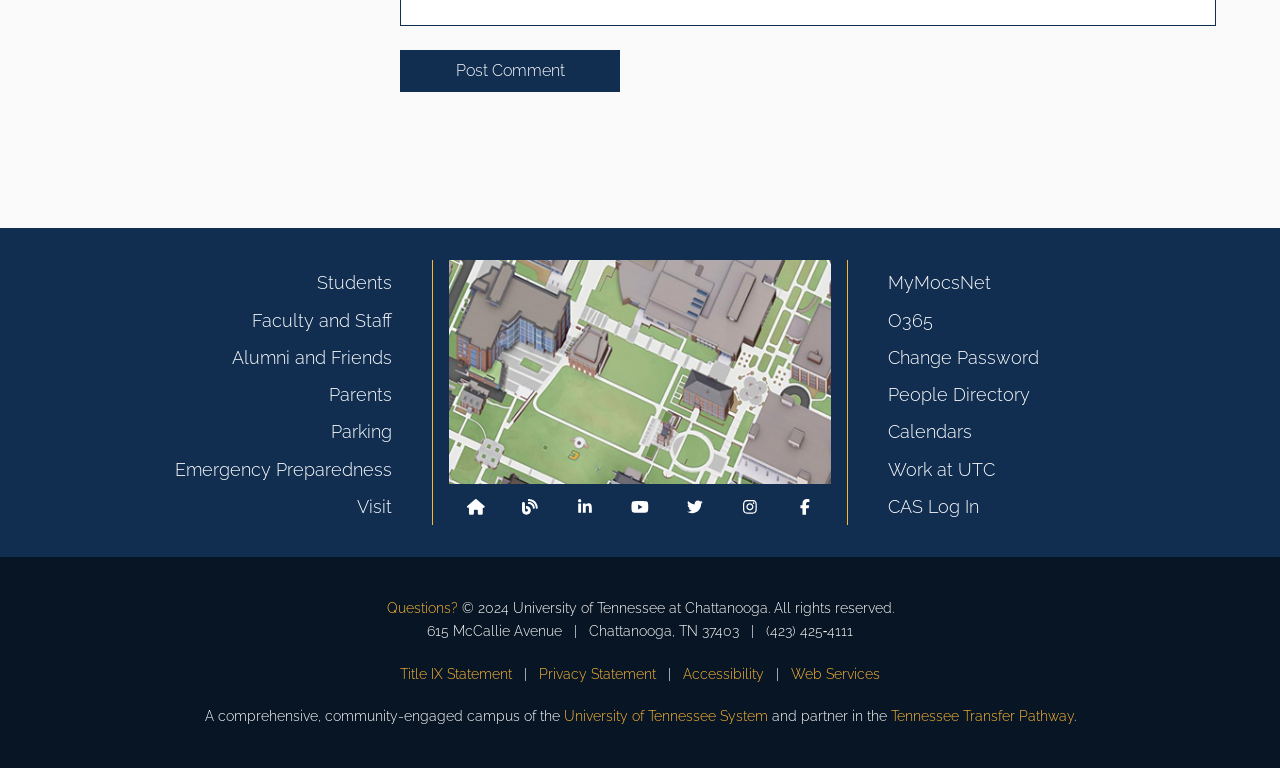Please reply to the following question with a single word or a short phrase:
What is the 'Title IX Statement' link for?

To access the Title IX Statement